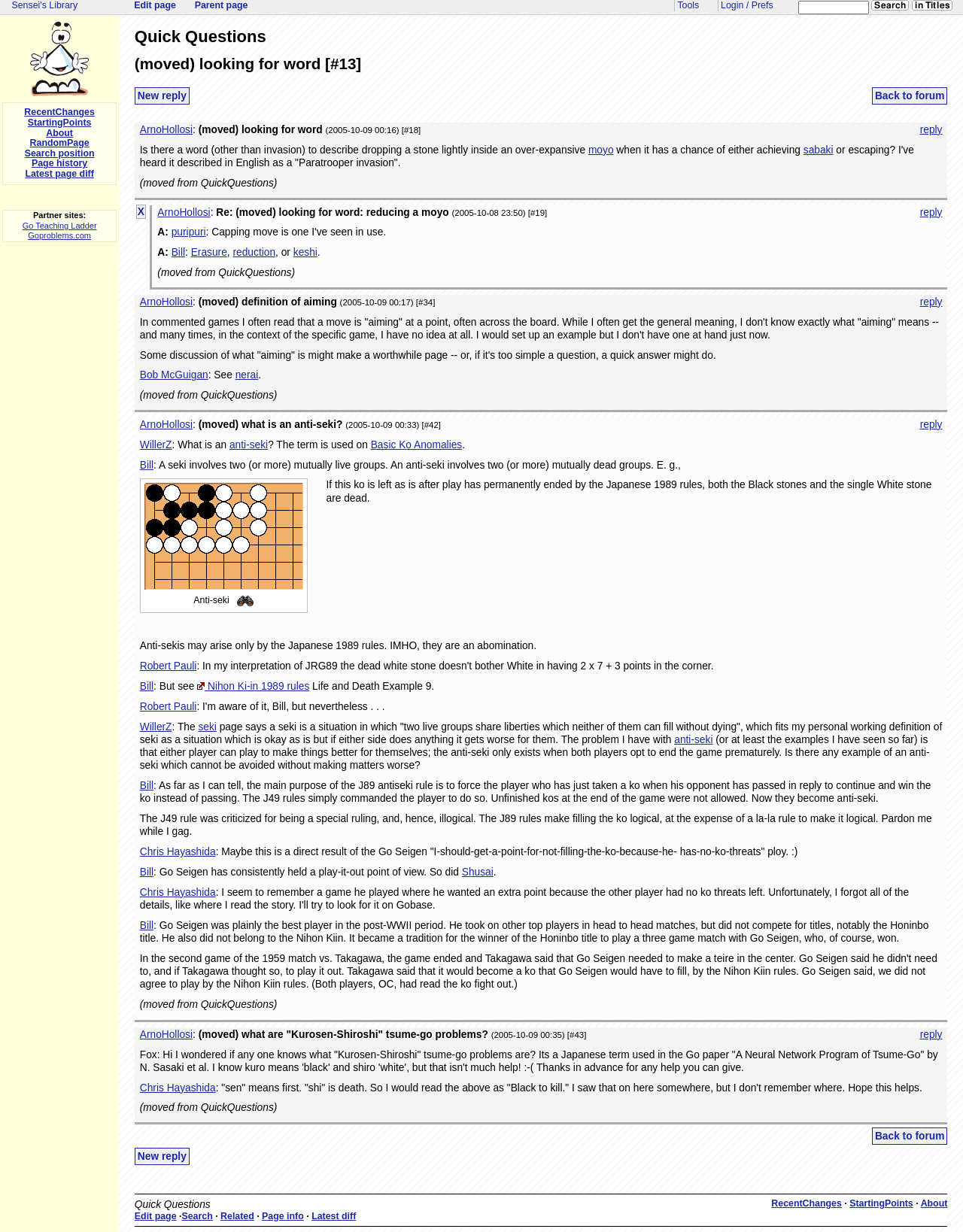What is the purpose of the 'Search position' button?
Please give a detailed and elaborate answer to the question.

The 'Search position' button is likely used to search for a specific position or scenario in Go, allowing players to explore different possibilities and outcomes. This button is located below a diagram illustrating an anti-seki situation.